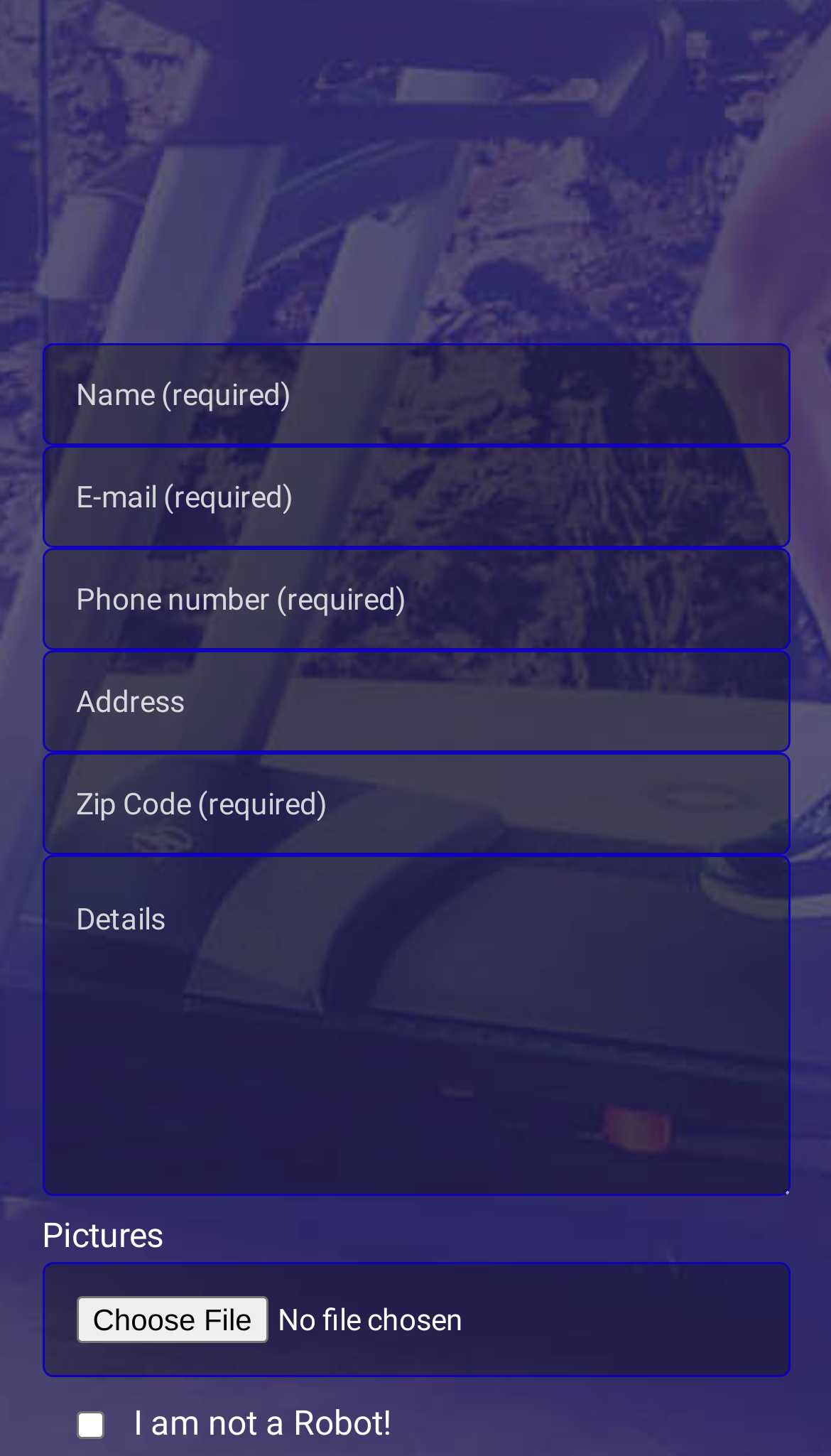Please determine the bounding box coordinates of the area that needs to be clicked to complete this task: 'Enter your name'. The coordinates must be four float numbers between 0 and 1, formatted as [left, top, right, bottom].

[0.05, 0.236, 0.95, 0.306]